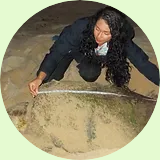From the image, can you give a detailed response to the question below:
What is the woman's likely field of study?

The caption suggests that the woman is engaged in fieldwork related to aquatic mammals, which implies that her field of study is likely marine biology or a related field.